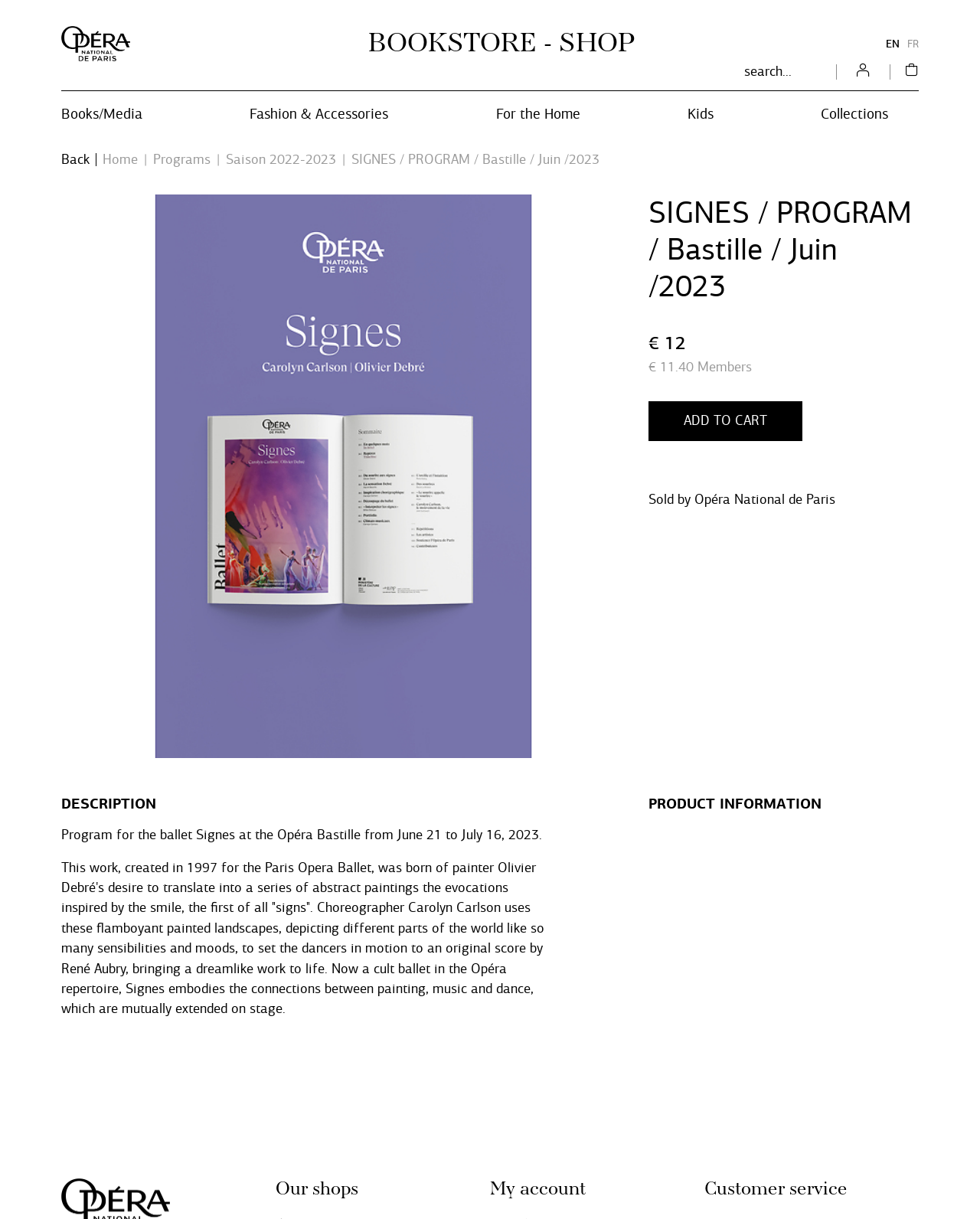Find the bounding box coordinates of the element's region that should be clicked in order to follow the given instruction: "Add to cart". The coordinates should consist of four float numbers between 0 and 1, i.e., [left, top, right, bottom].

[0.661, 0.329, 0.818, 0.362]